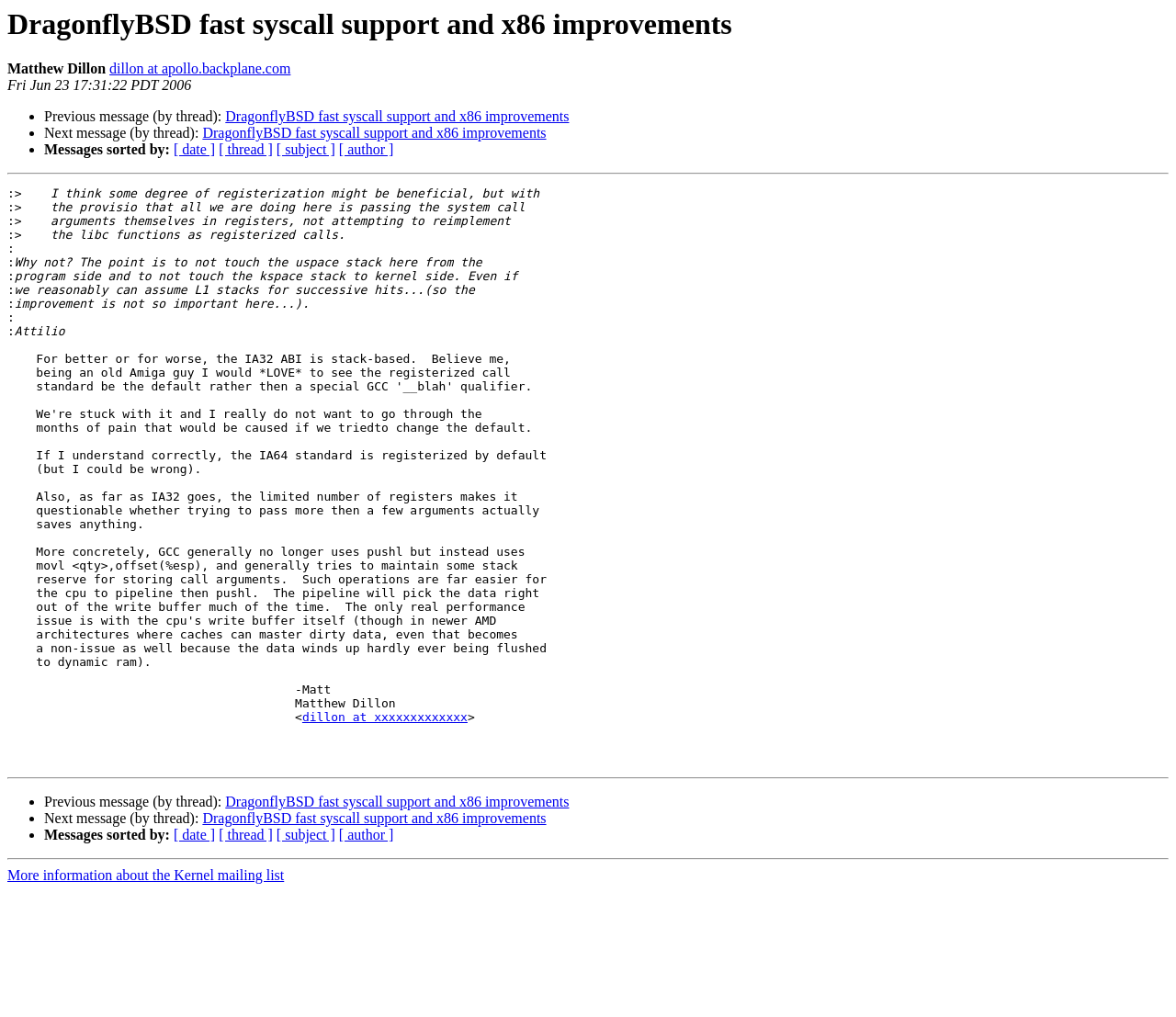Carefully observe the image and respond to the question with a detailed answer:
What is the author of the message?

The author of the message can be determined by looking at the StaticText element with the text 'Matthew Dillon' which is located at the top of the webpage, indicating that it is the author of the message.